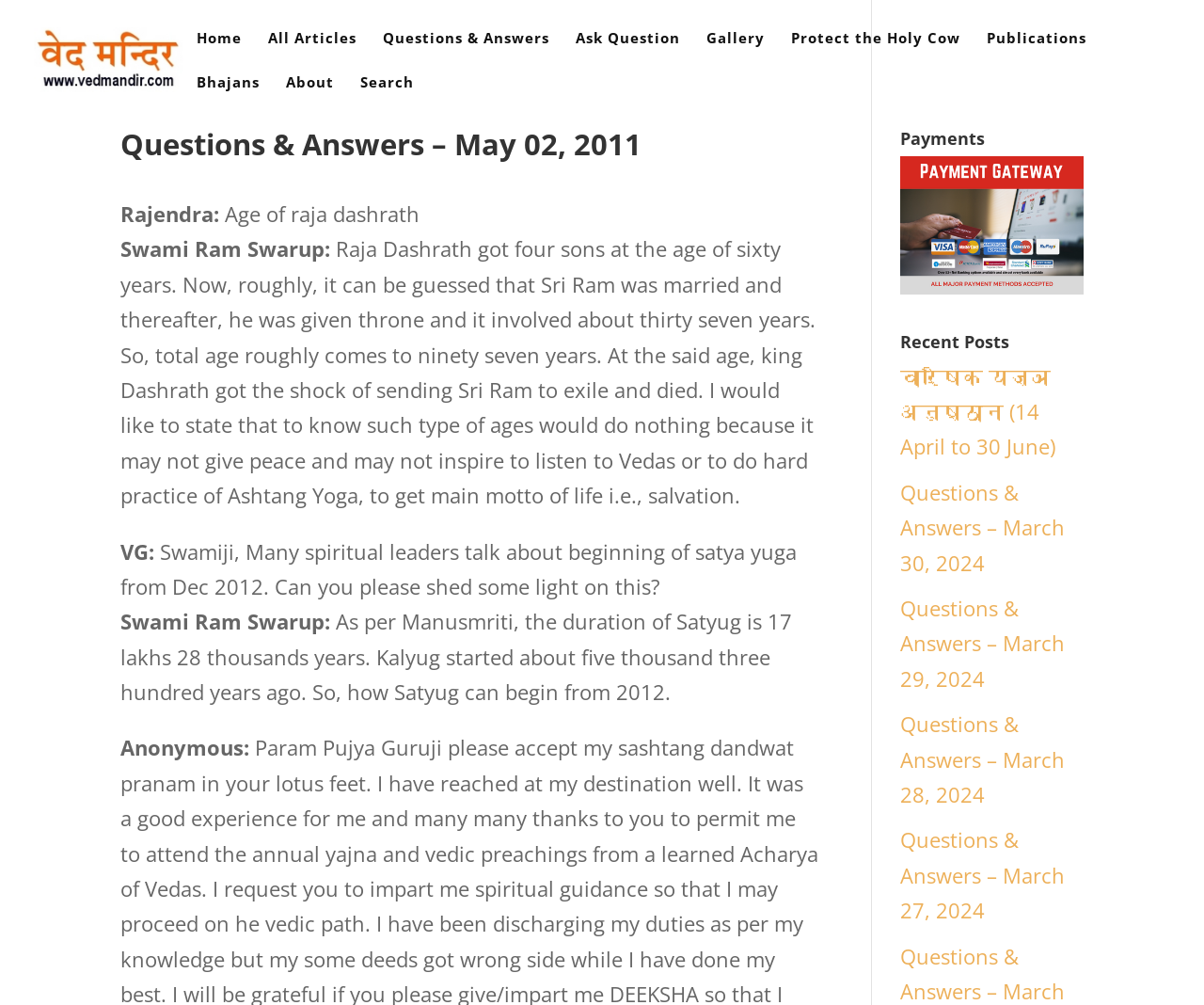Provide the text content of the webpage's main heading.

Questions & Answers – May 02, 2011